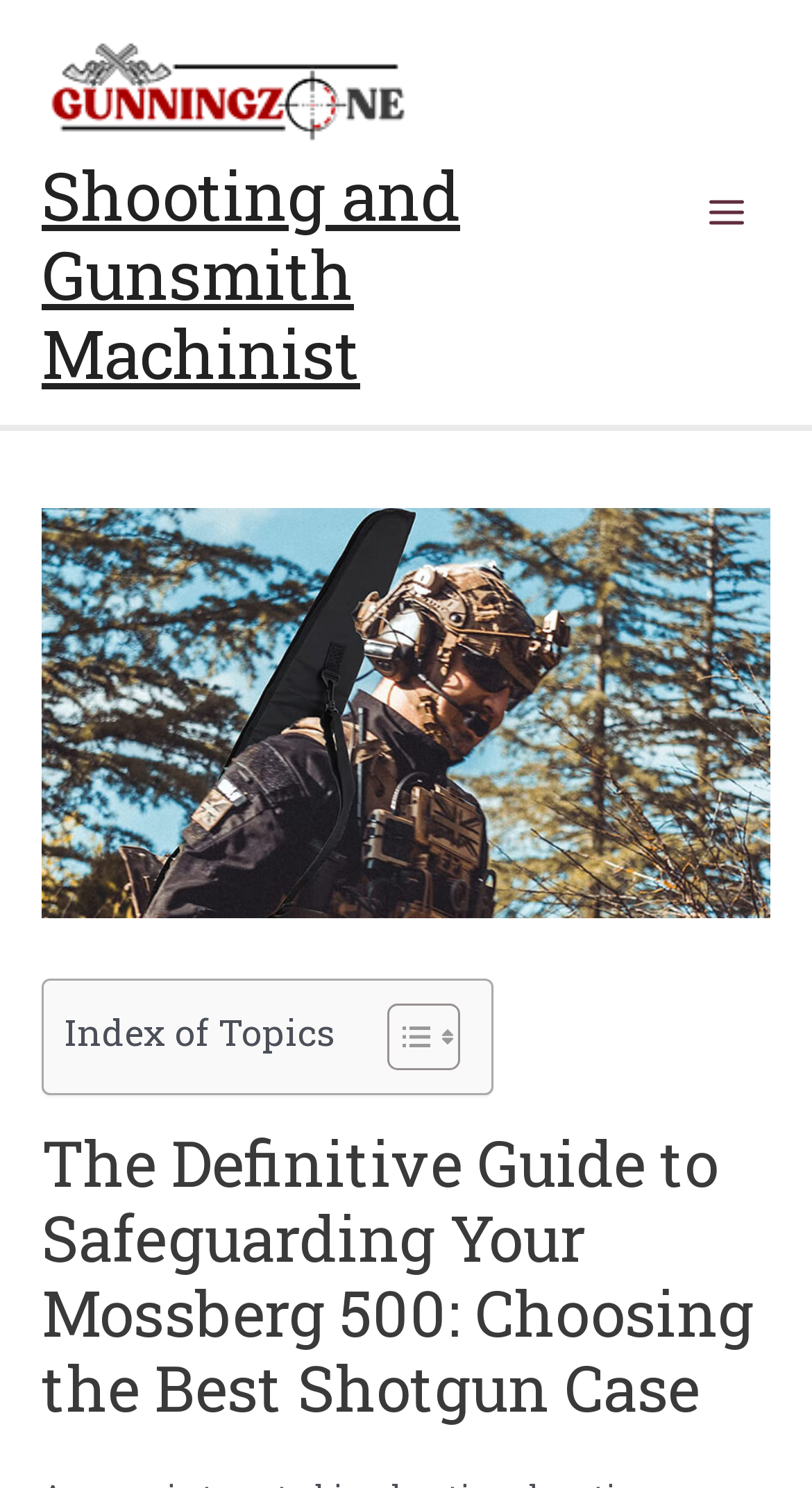Provide a single word or phrase answer to the question: 
What is the purpose of the button on the top-right corner?

To open the main menu